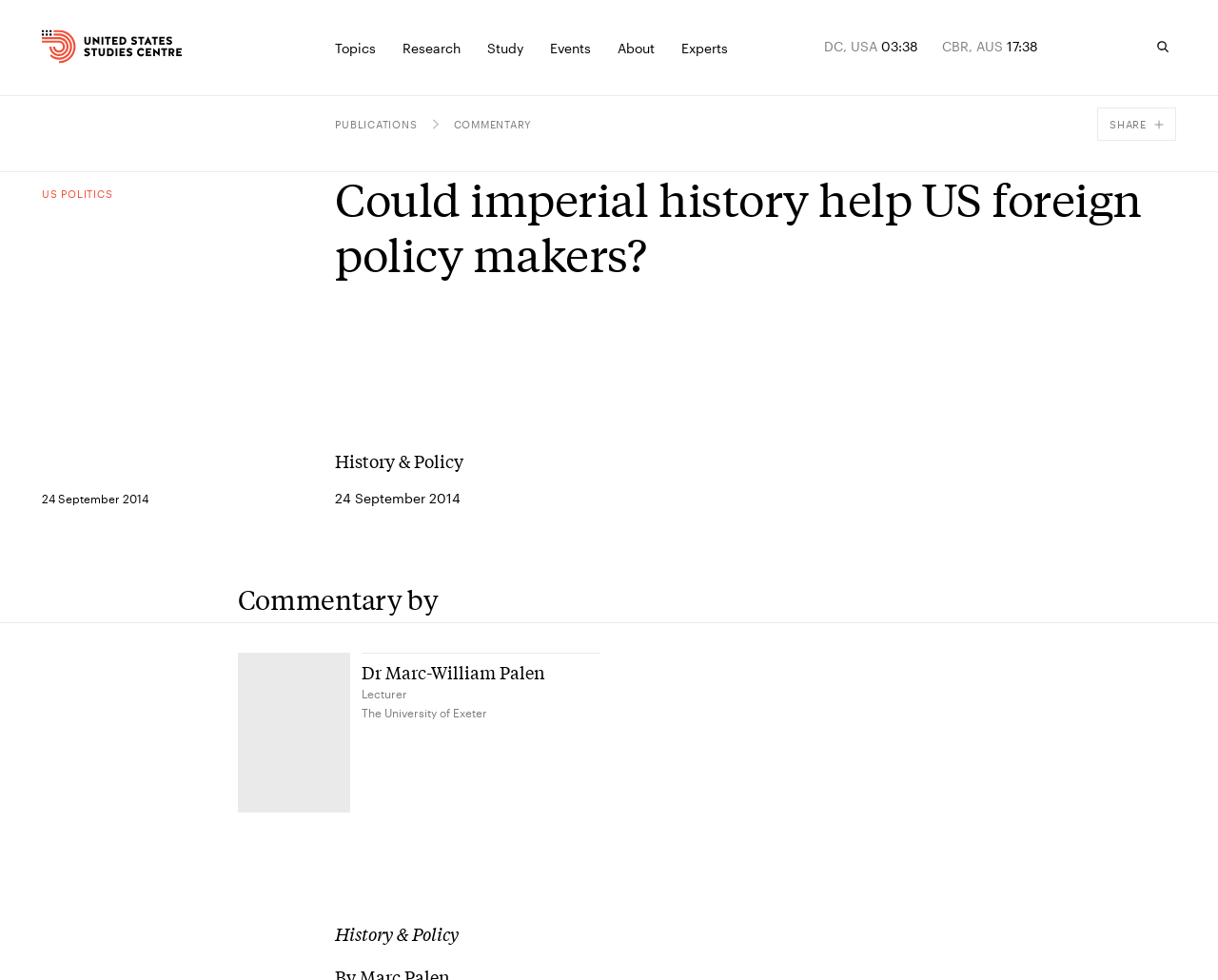Identify the bounding box coordinates of the region that needs to be clicked to carry out this instruction: "Click the Search button". Provide these coordinates as four float numbers ranging from 0 to 1, i.e., [left, top, right, bottom].

[0.944, 0.034, 0.966, 0.061]